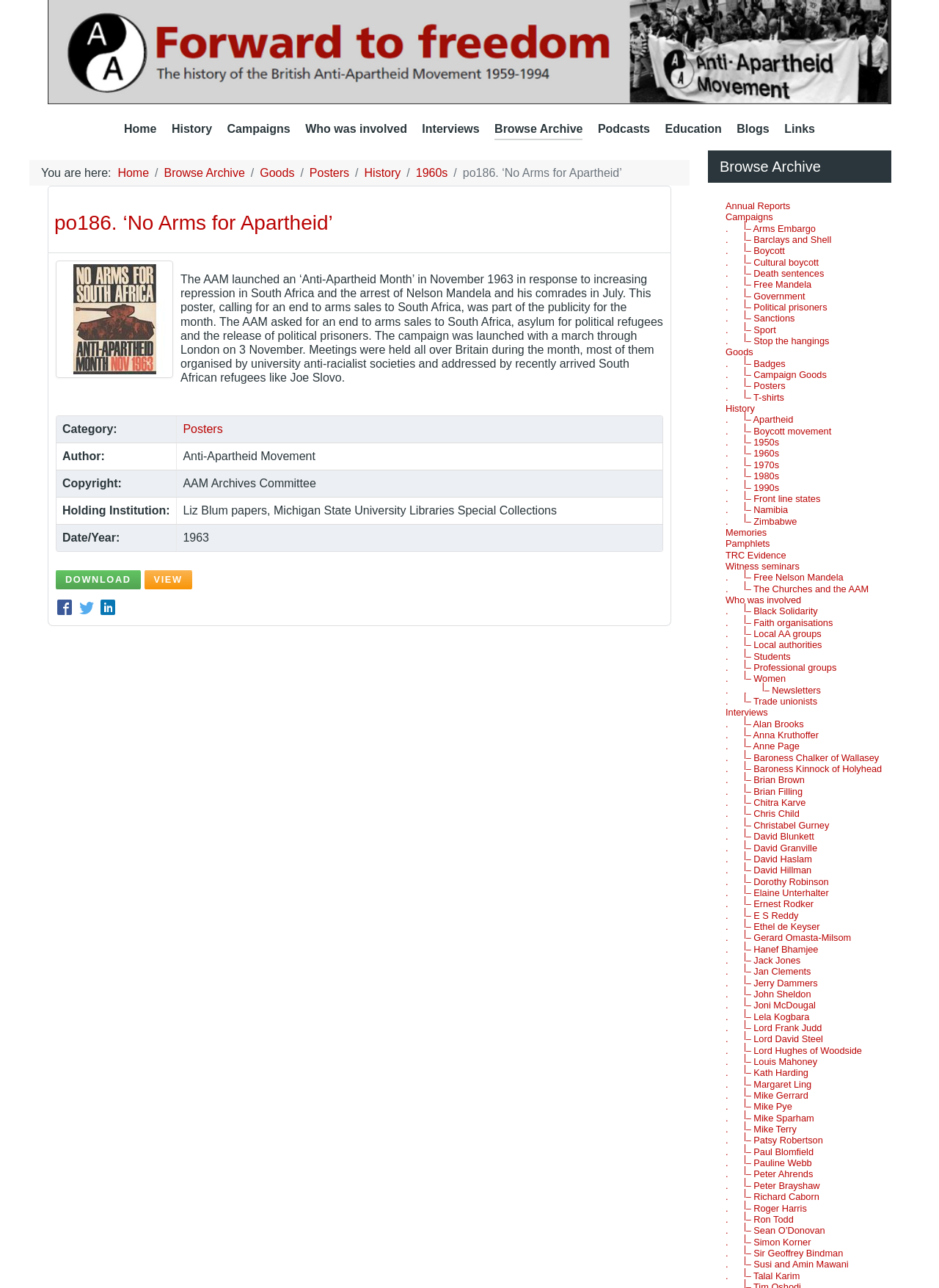Based on the image, please elaborate on the answer to the following question:
What is the year of the poster 'po186. ‘No Arms for Apartheid’'?

The question can be answered by looking at the table in the webpage, which lists the year of the poster as '1963'.